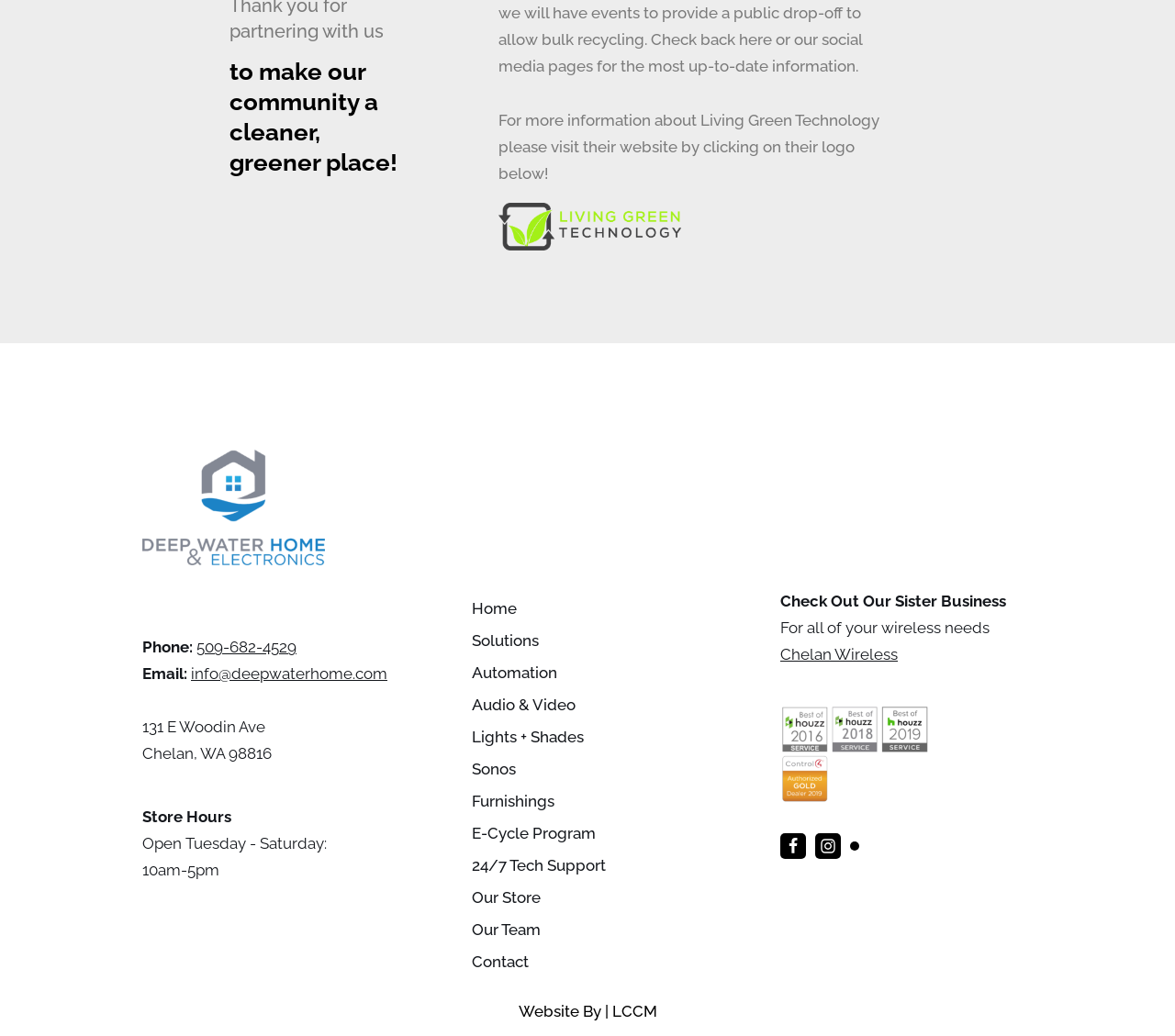Give a concise answer using one word or a phrase to the following question:
What is the company's email address?

info@deepwaterhome.com